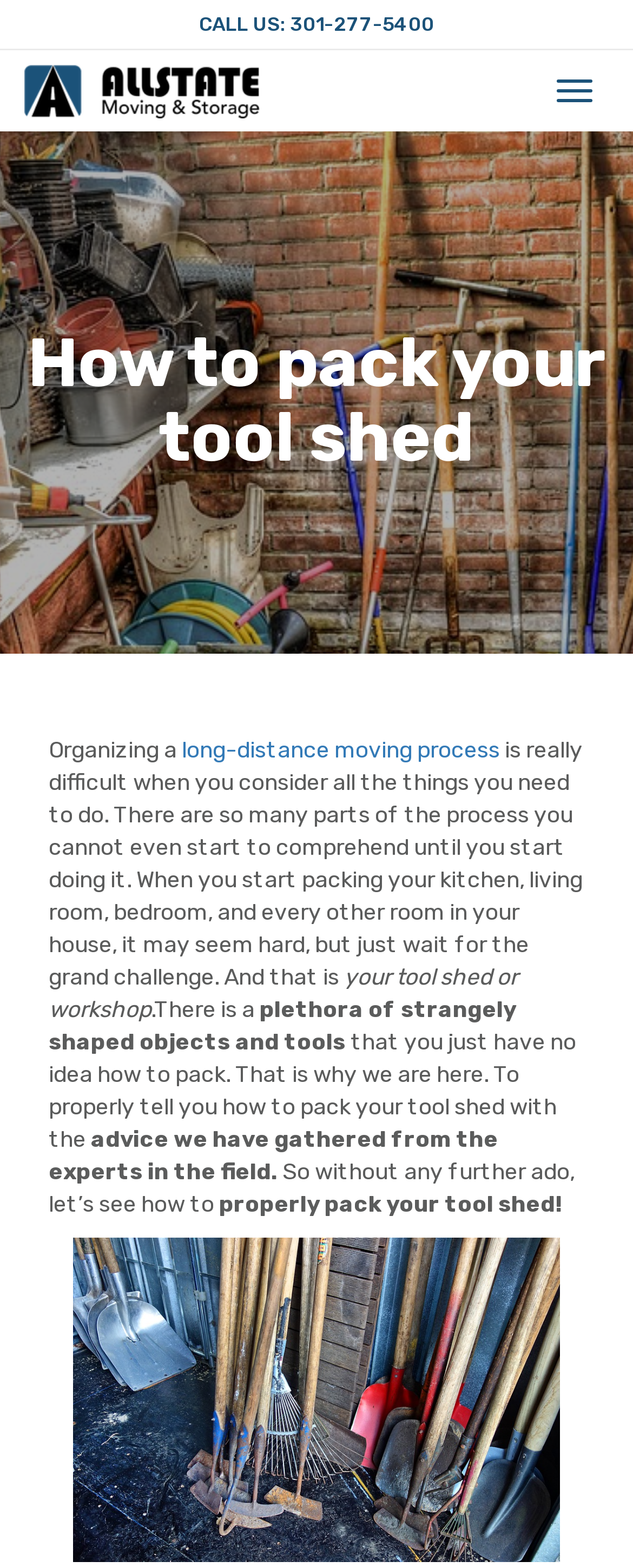Using the element description 301-277-5400, predict the bounding box coordinates for the UI element. Provide the coordinates in (top-left x, top-left y, bottom-right x, bottom-right y) format with values ranging from 0 to 1.

[0.458, 0.007, 0.686, 0.025]